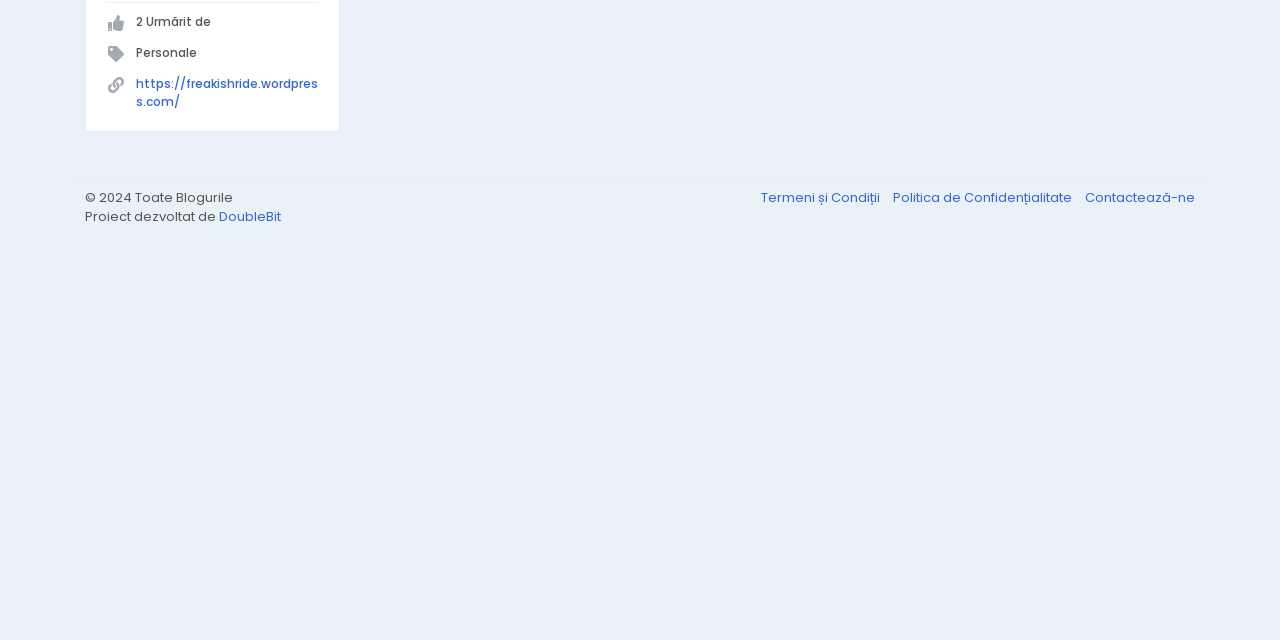Determine the bounding box for the described UI element: "Termeni și Condiții".

[0.595, 0.293, 0.69, 0.323]